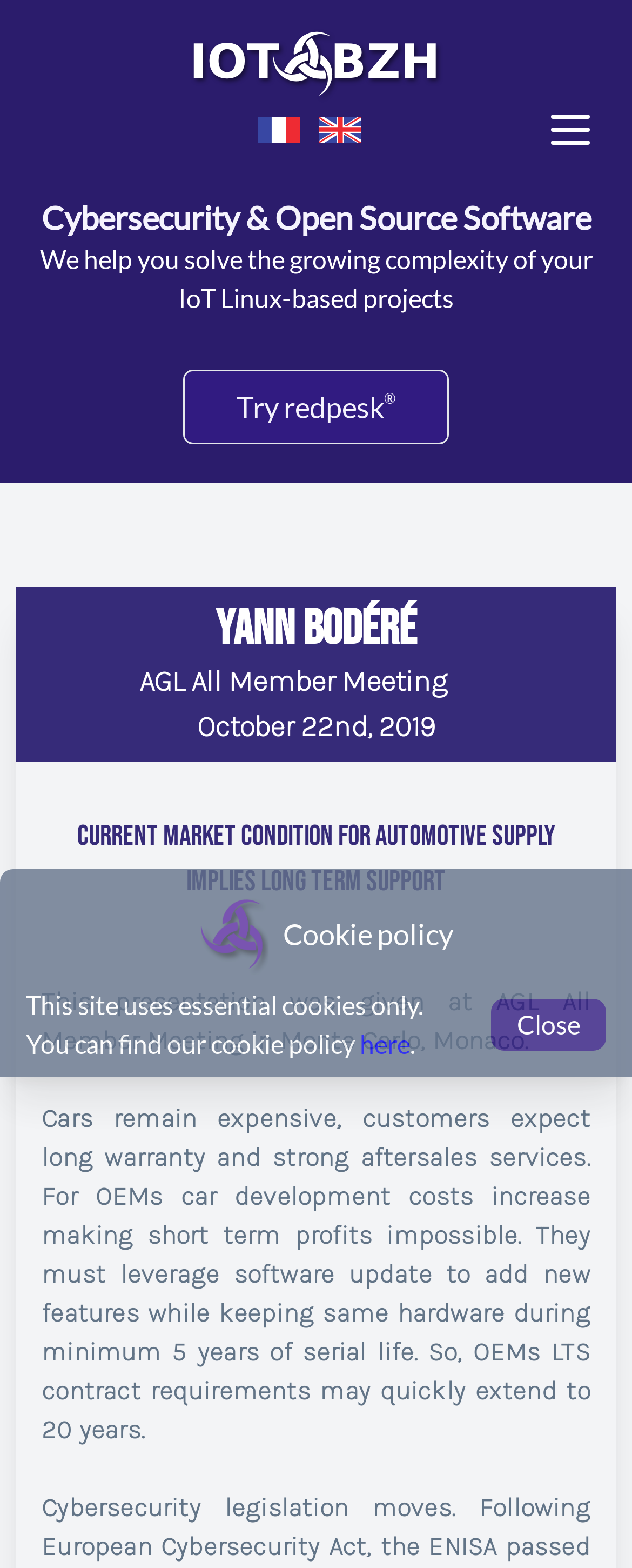Can you determine the main header of this webpage?

Cybersecurity & Open Source Software